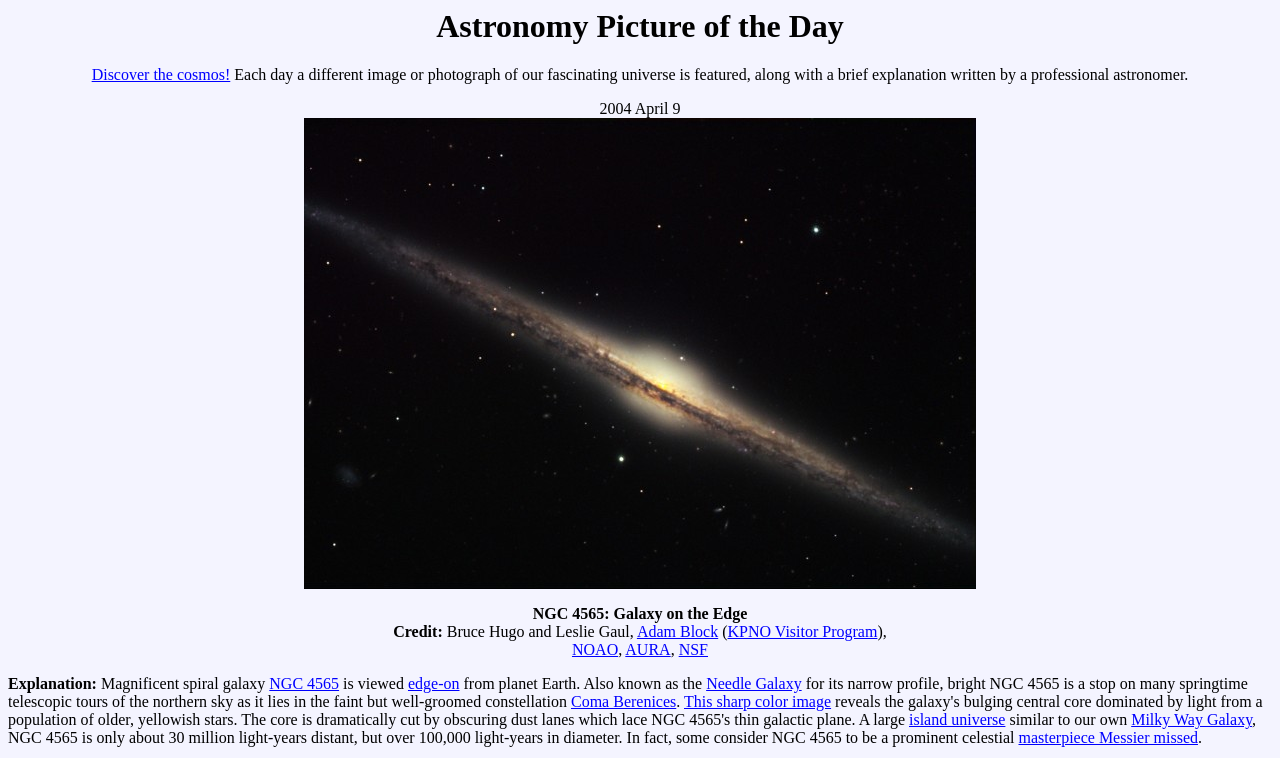Analyze and describe the webpage in a detailed narrative.

The webpage features a daily astronomy and space science image, accompanied by a brief explanation. At the top, there is a heading "Astronomy Picture of the Day" followed by a link "Discover the cosmos!" and a brief description of the website's purpose. Below this, there is a date "2004 April 9" and a title "NGC 4565: Galaxy on the Edge".

The main image is located in the middle of the page, with a link "See Explanation" and a description of the image. The image is quite large, taking up most of the width of the page.

Below the image, there is a credit section with the names of the photographers and the organization they are affiliated with. This section is divided into several lines, with each line containing a name or organization, and some of them are links.

Following the credit section, there is a brief explanation of the image, which is divided into several paragraphs. The text describes the galaxy NGC 4565, its location, and its characteristics. There are several links within the text, which provide additional information about the galaxy and related topics.

Overall, the webpage has a simple and clean layout, with a focus on the daily image and its explanation. The text is well-organized and easy to read, with clear headings and concise descriptions.